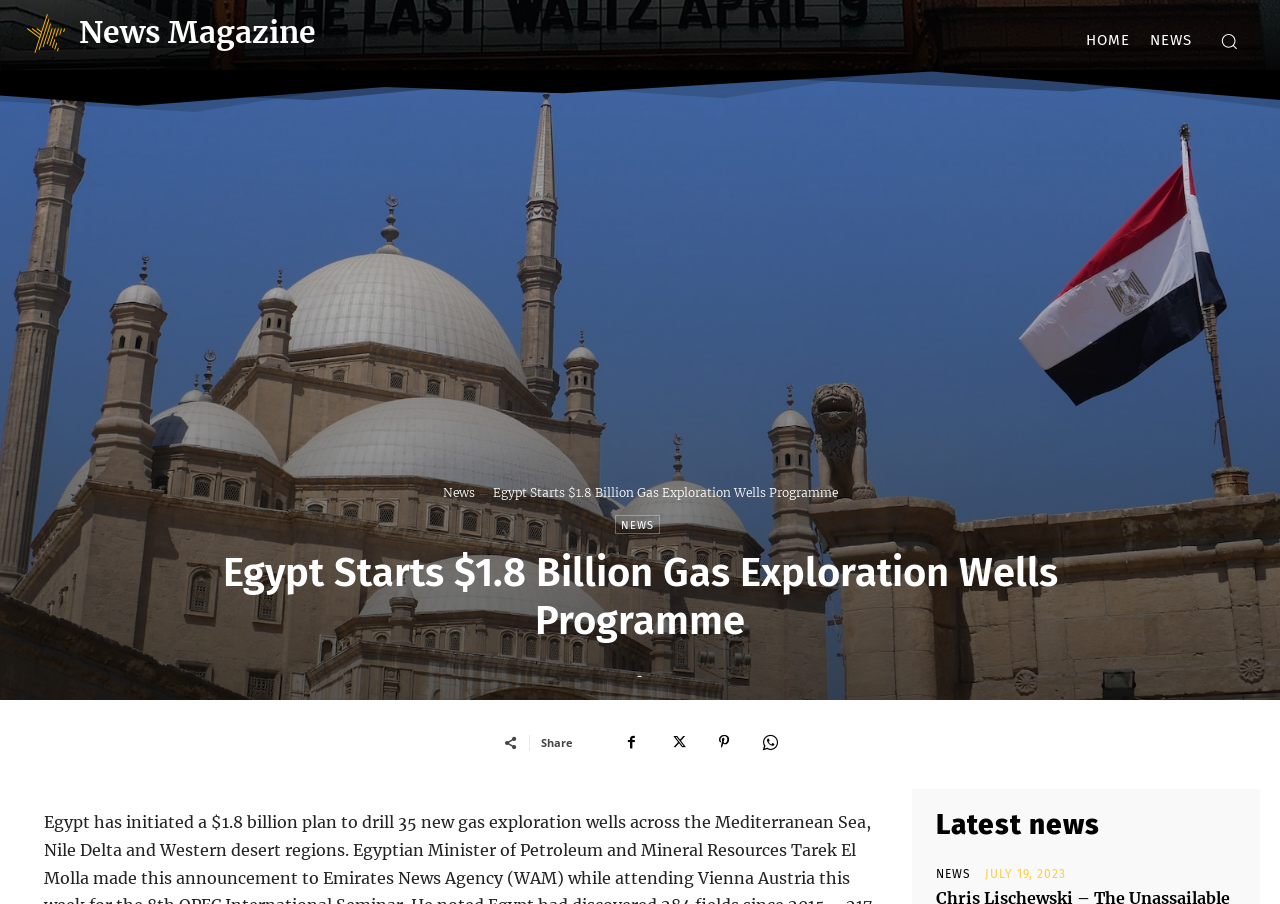Determine the bounding box coordinates for the region that must be clicked to execute the following instruction: "Share the article".

[0.422, 0.813, 0.447, 0.83]